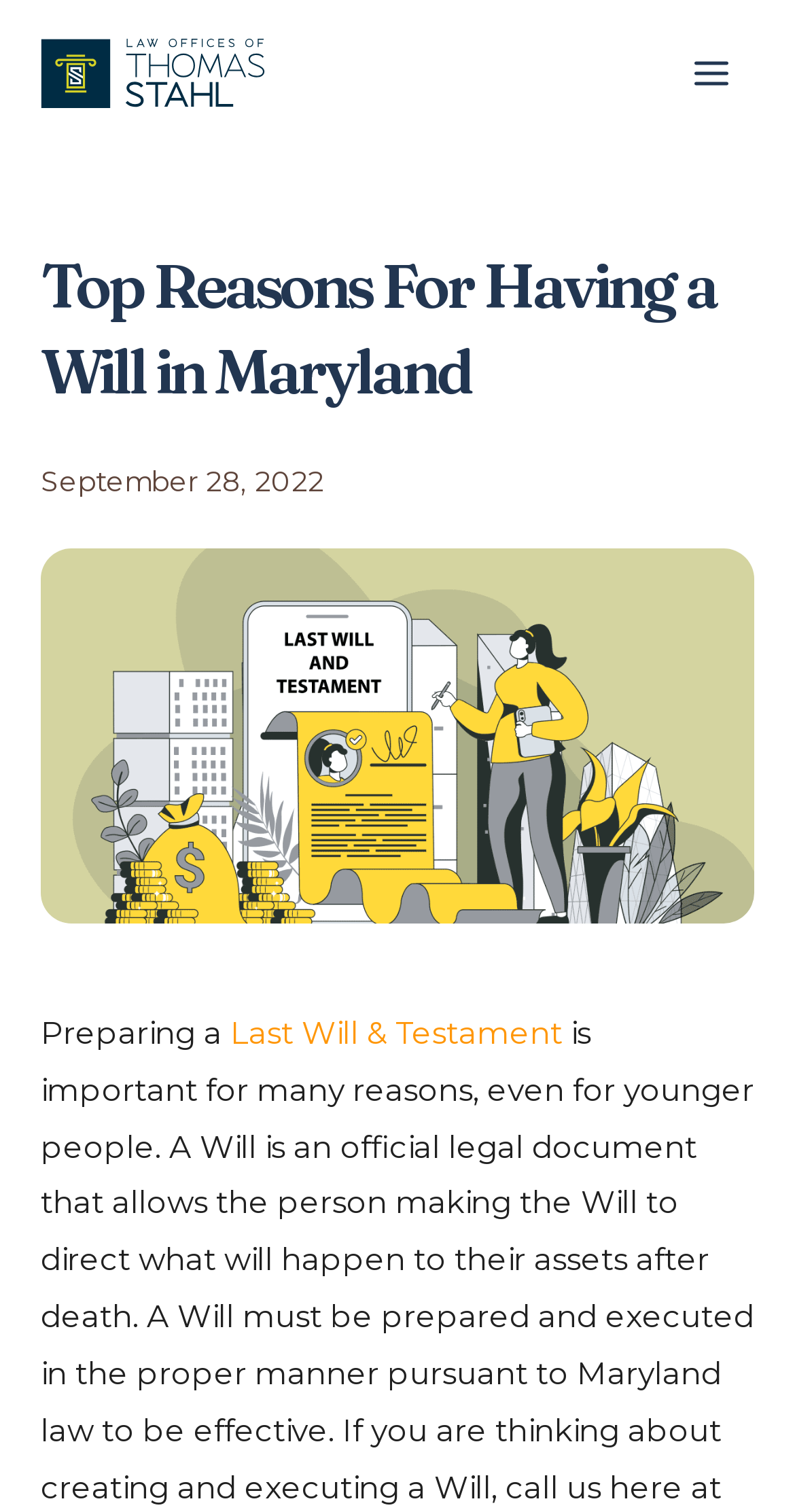Predict the bounding box of the UI element based on this description: "Last Will & Testament".

[0.29, 0.67, 0.708, 0.695]